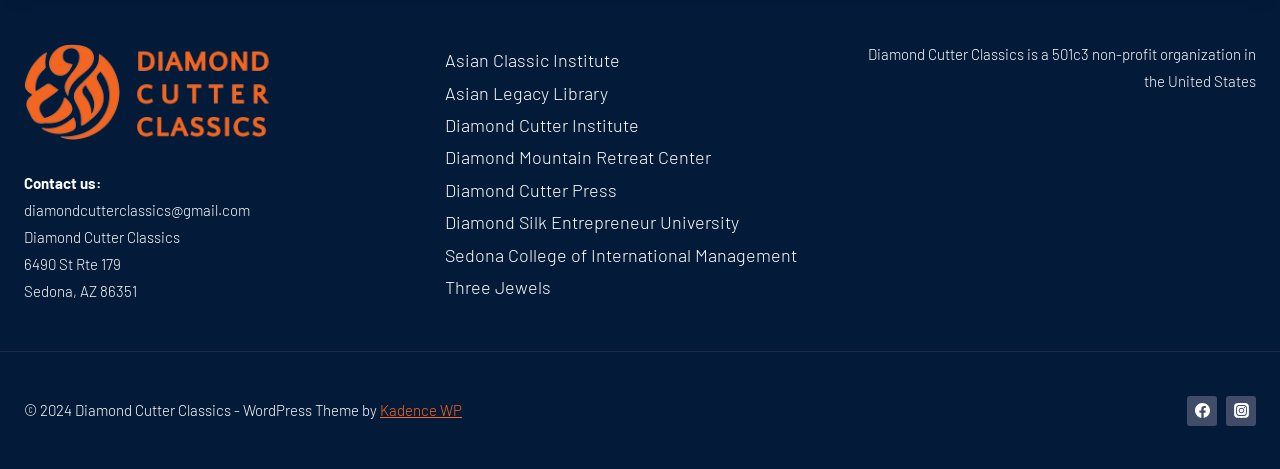Based on the image, give a detailed response to the question: How many links are there in the middle section?

I counted the number of link elements in the middle section of the webpage, starting from 'Asian Classic Institute' and ending at 'Sedona College of International Management', and found 7 links.